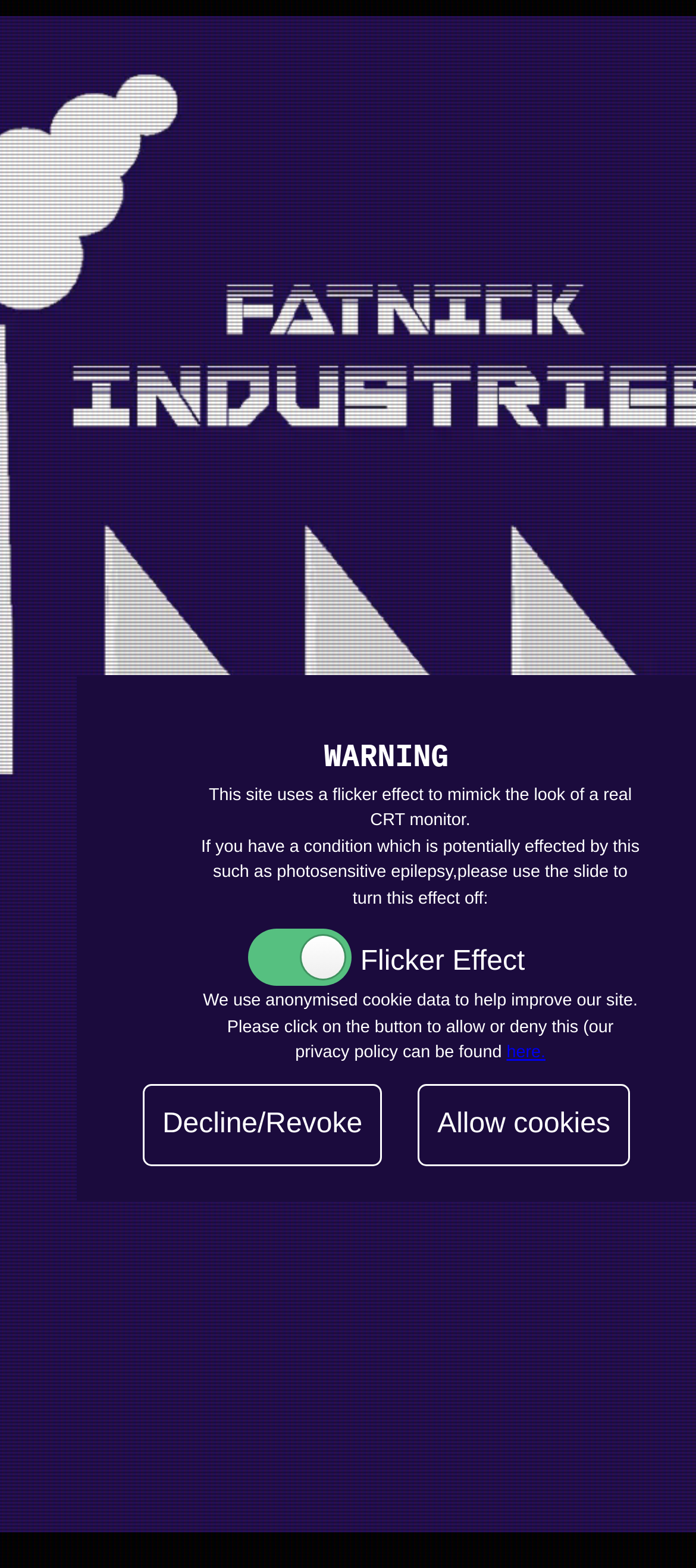How many buttons are there in the cookie consent dialog?
Please ensure your answer is as detailed and informative as possible.

The cookie consent dialog contains two buttons, 'deny cookies' and 'allow cookies', which allow users to make a choice about whether to accept or decline cookies.